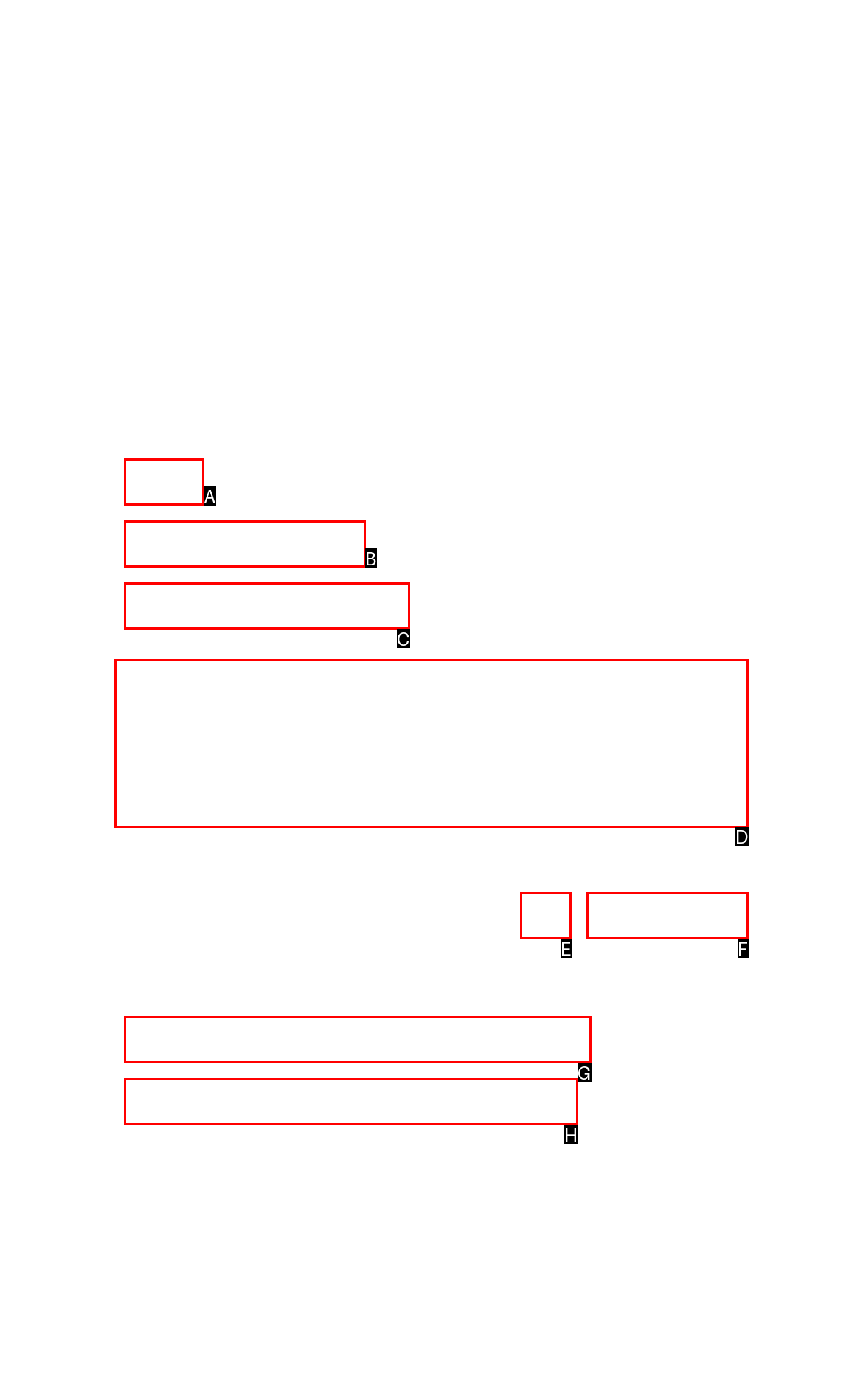For the given instruction: read the blog, determine which boxed UI element should be clicked. Answer with the letter of the corresponding option directly.

None